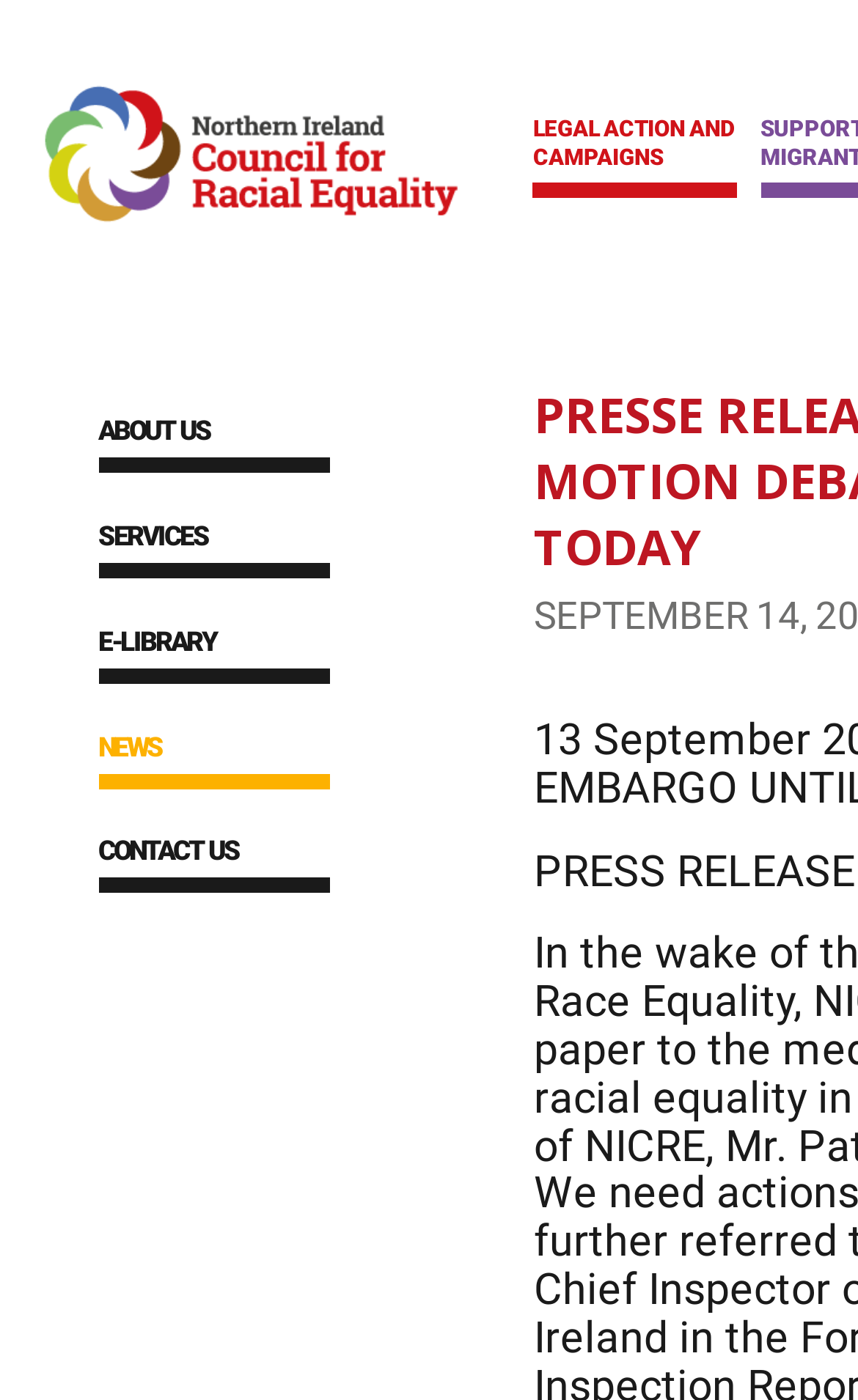How many main navigation links are available on the webpage?
Answer the question with detailed information derived from the image.

The main navigation links are located at the top of the webpage and include 'ABOUT US', 'SERVICES', 'E-LIBRARY', 'NEWS', 'CONTACT US', and 'LEGAL ACTION AND CAMPAIGNS'. These links are separated by spaces and are likely to be the primary navigation options for the website.